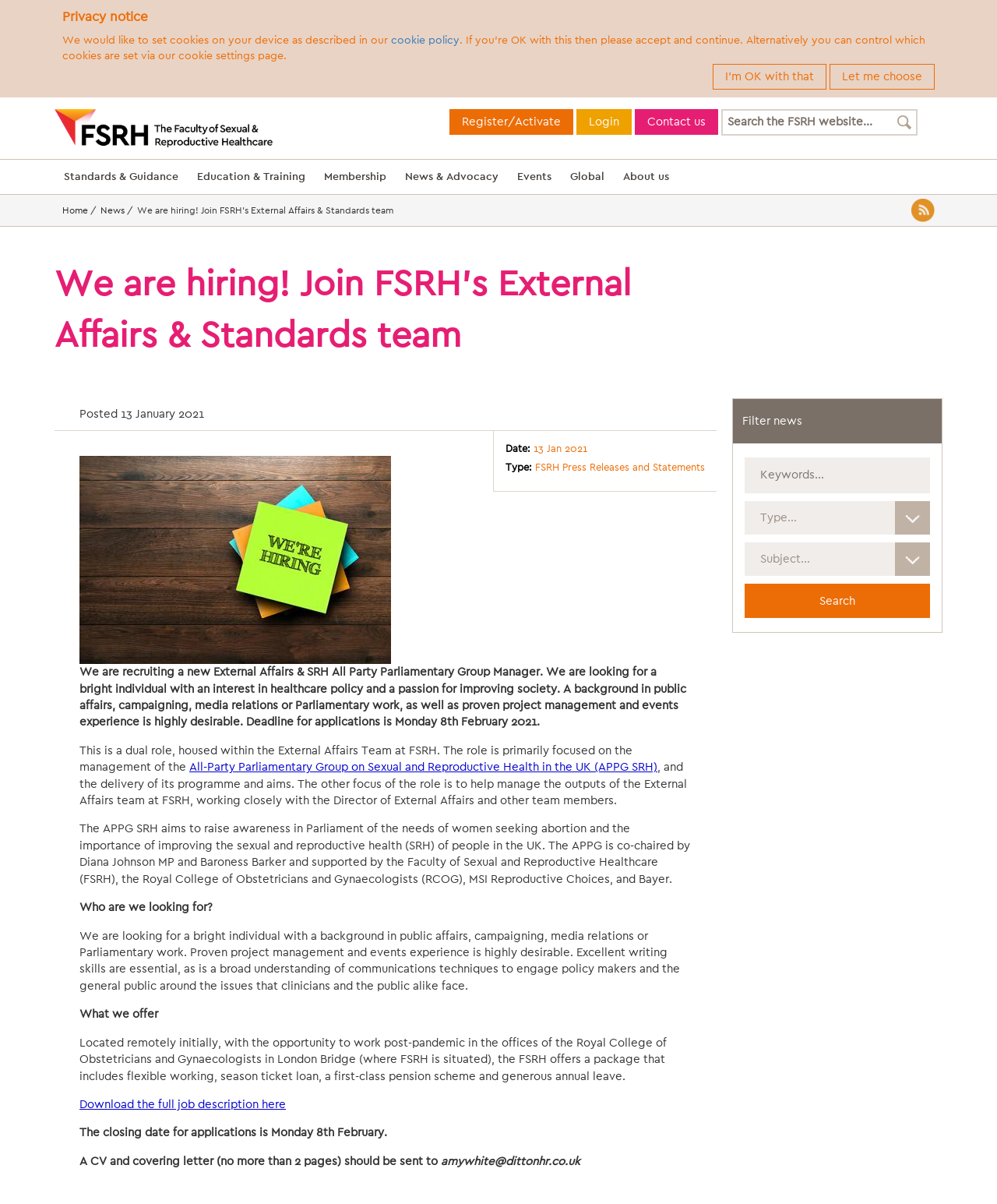Show the bounding box coordinates of the region that should be clicked to follow the instruction: "Register or activate an account."

[0.451, 0.091, 0.575, 0.112]